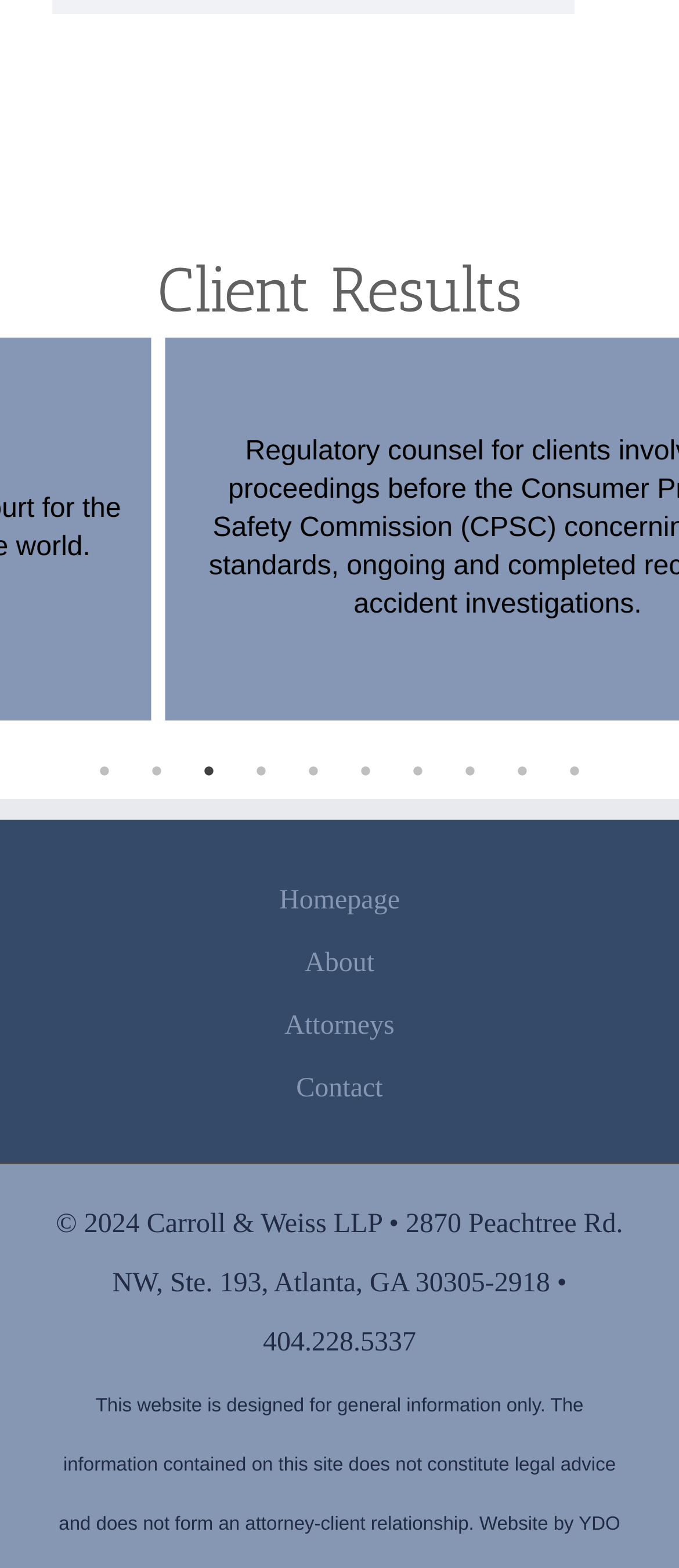Provide the bounding box for the UI element matching this description: "5".

[0.436, 0.481, 0.487, 0.503]